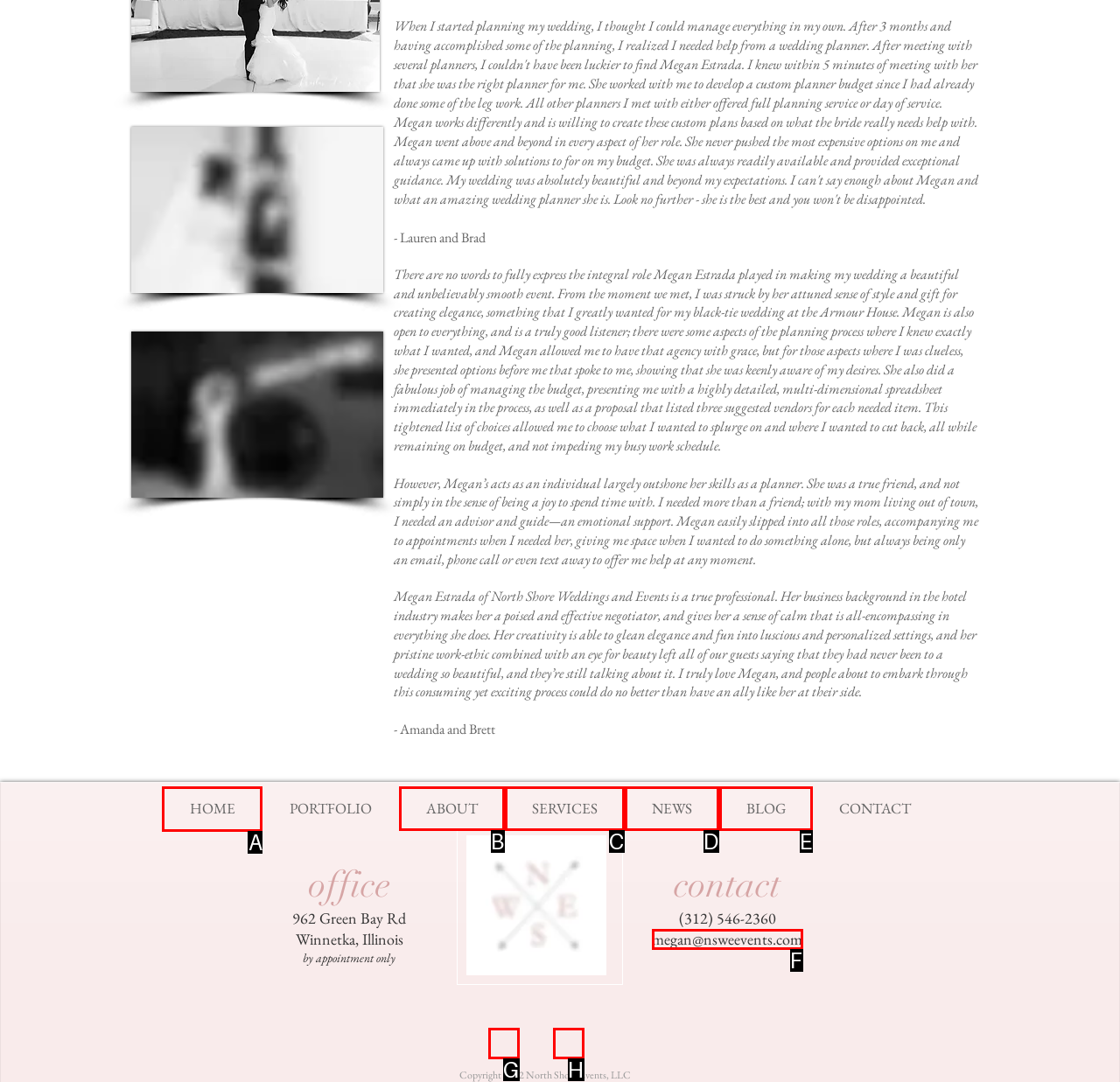Identify which HTML element should be clicked to fulfill this instruction: Click the 'HOME' link Reply with the correct option's letter.

A